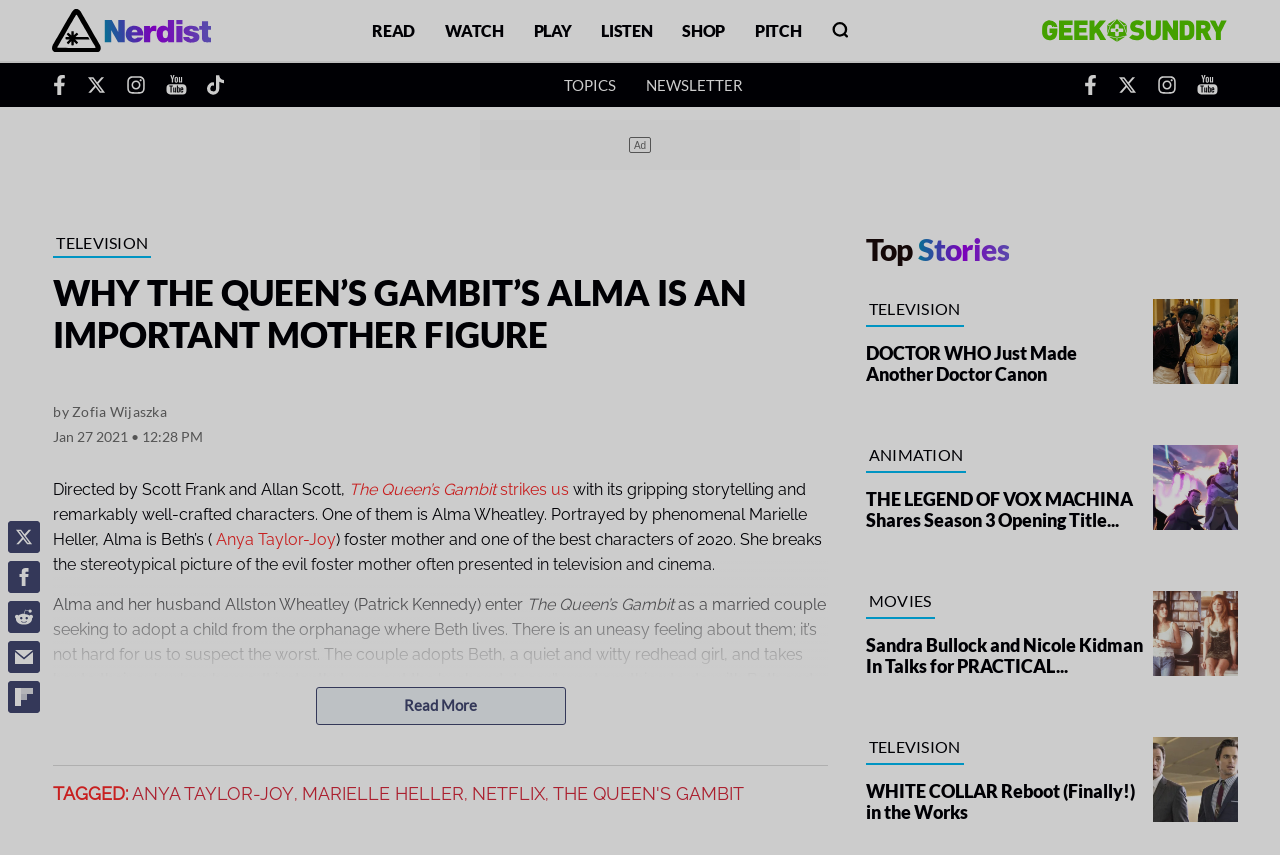What is the platform where the TV show is available?
Look at the image and respond with a single word or a short phrase.

Netflix